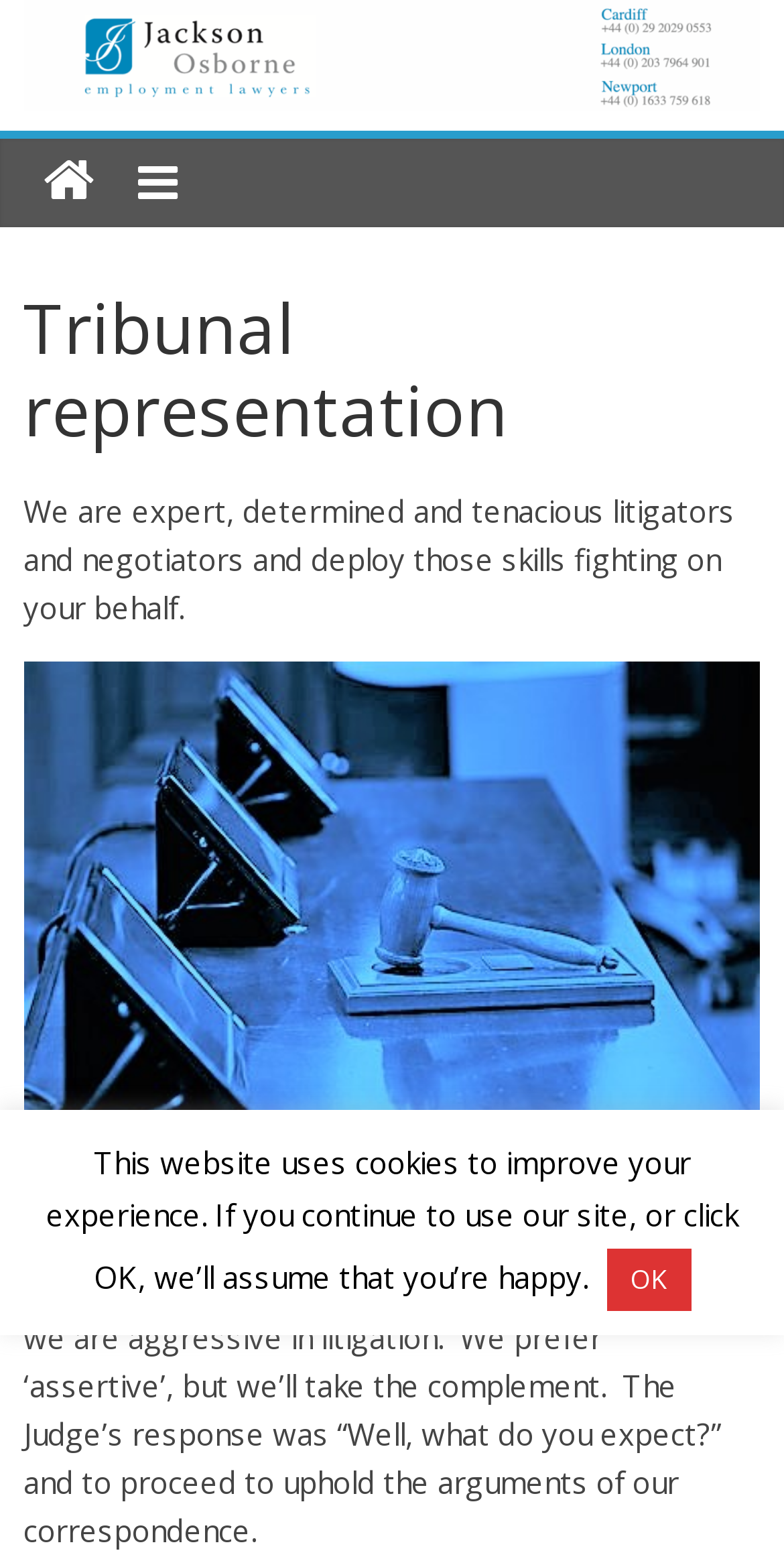What is the law firm's attitude towards their opponents' complaints?
Please provide a single word or phrase based on the screenshot.

They take it as a compliment